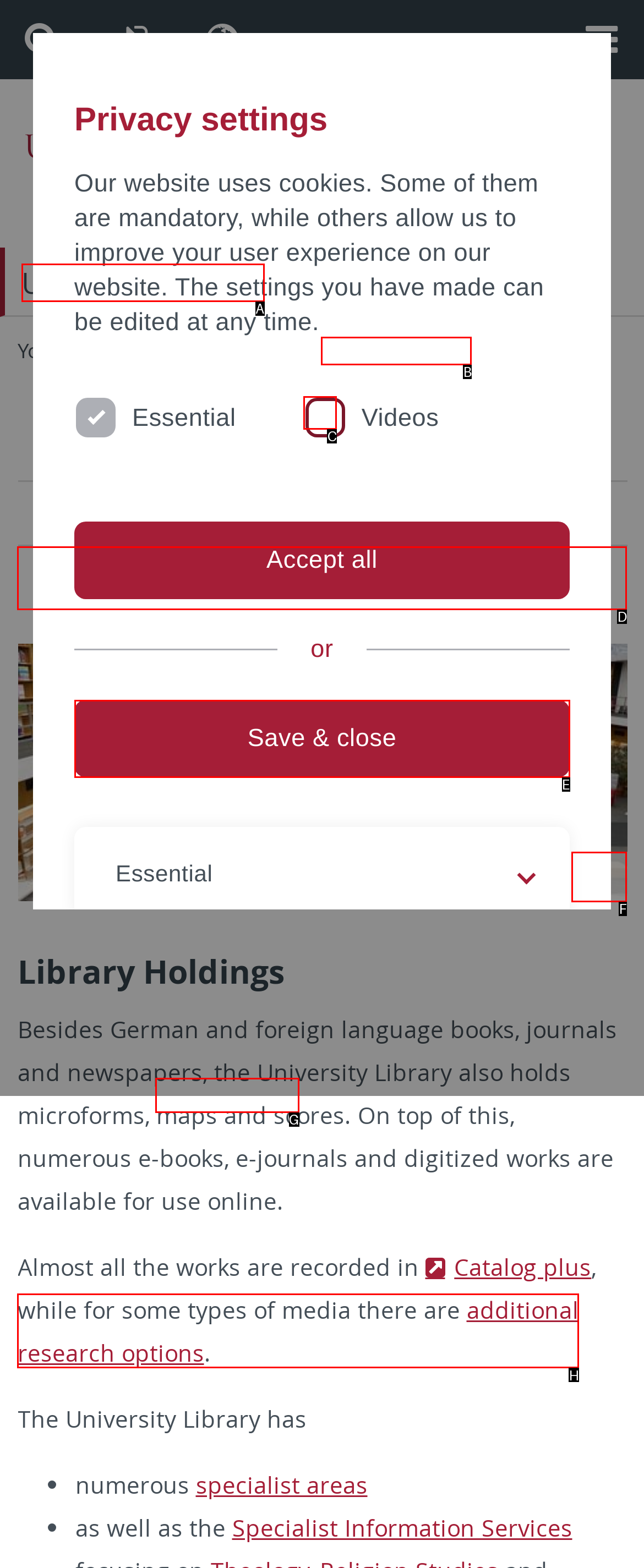Identify the letter of the UI element that corresponds to: additional research options
Respond with the letter of the option directly.

H